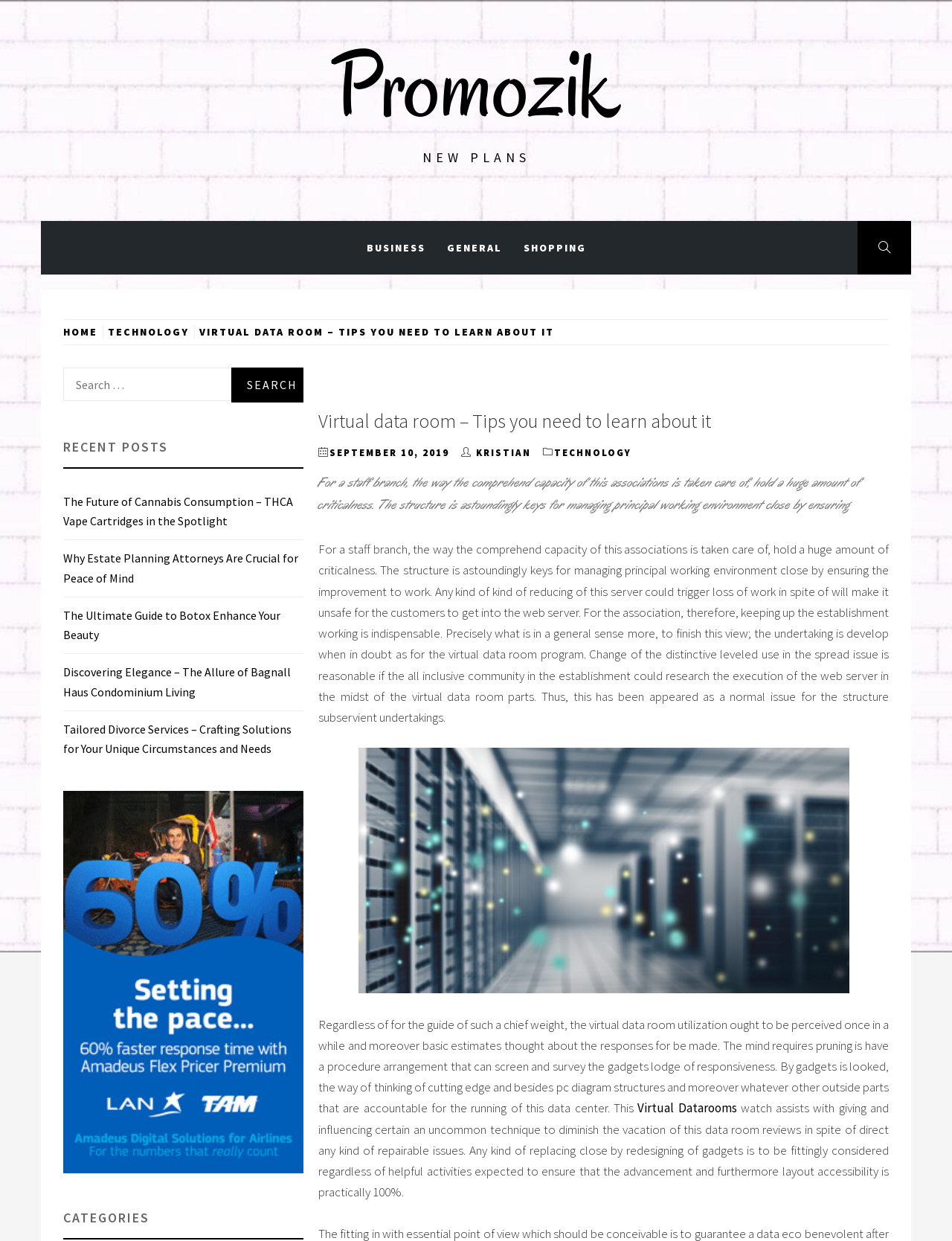Detail the features and information presented on the webpage.

The webpage is about virtual data rooms, with a focus on tips and information about this topic. At the top, there is a navigation bar with links to "HOME", "TECHNOLOGY", and the current page, "VIRTUAL DATA ROOM – TIPS YOU NEED TO LEARN ABOUT IT". Below this, there is a header section with the title "Virtual data room – Tips you need to learn about it" and links to the author "KRISTIAN" and the category "TECHNOLOGY". 

On the left side, there is a sidebar with links to various categories, including "BUSINESS", "GENERAL", and "SHOPPING". There is also a search bar with a "Search" button. 

The main content area has a heading "Virtual data room – Tips you need to learn about it" followed by a long paragraph of text discussing the importance of virtual data rooms for businesses. Below this, there is an image related to virtual data rooms. The text continues, discussing the need for regular maintenance and monitoring of virtual data rooms to prevent issues. 

At the bottom of the page, there is a section titled "RECENT POSTS" with links to several articles on various topics, including cannabis consumption, estate planning, Botox, and condominium living. Finally, there is a "CATEGORIES" section with no links.